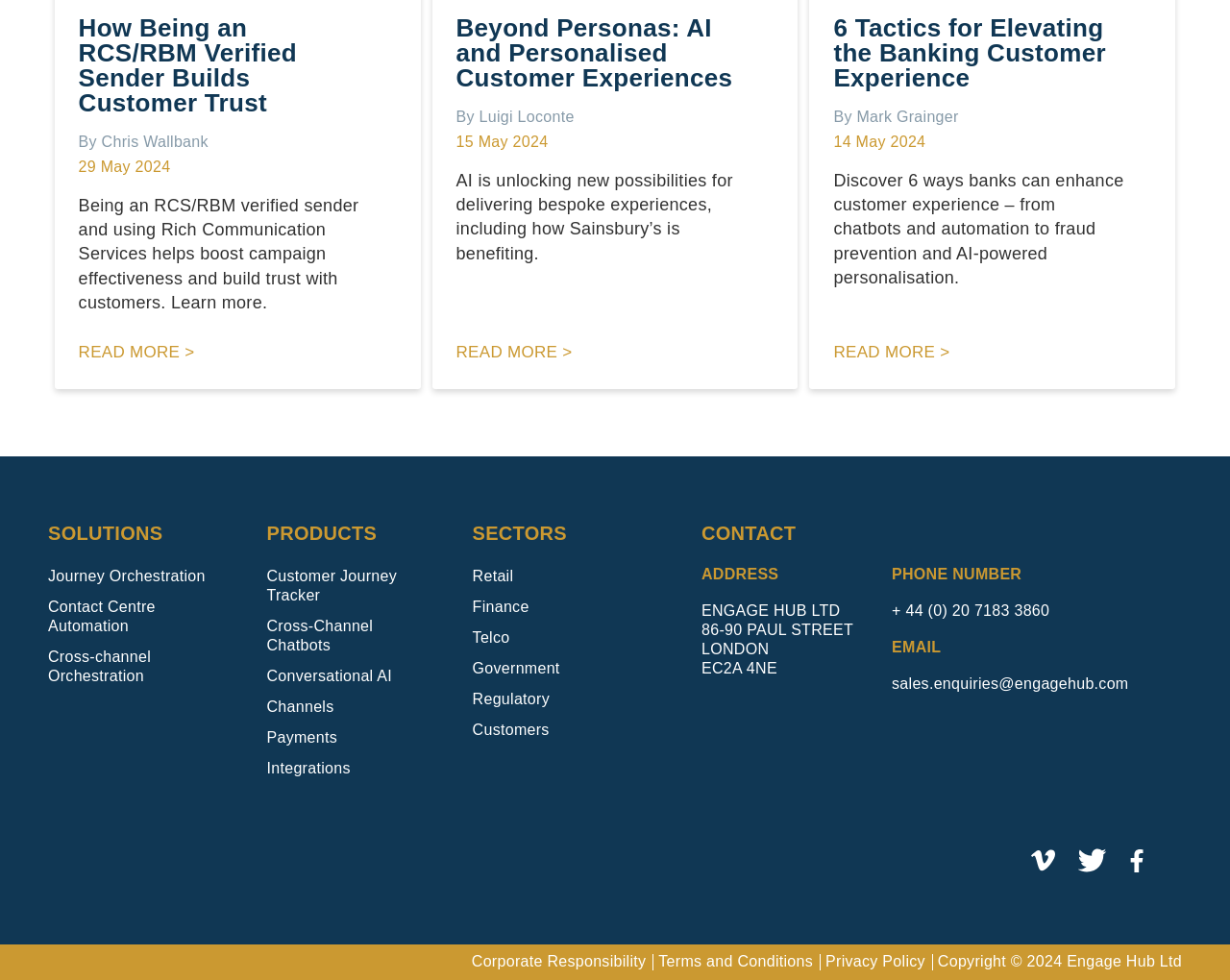Please specify the bounding box coordinates of the clickable section necessary to execute the following command: "Learn about Corporate Responsibility".

[0.383, 0.973, 0.525, 0.99]